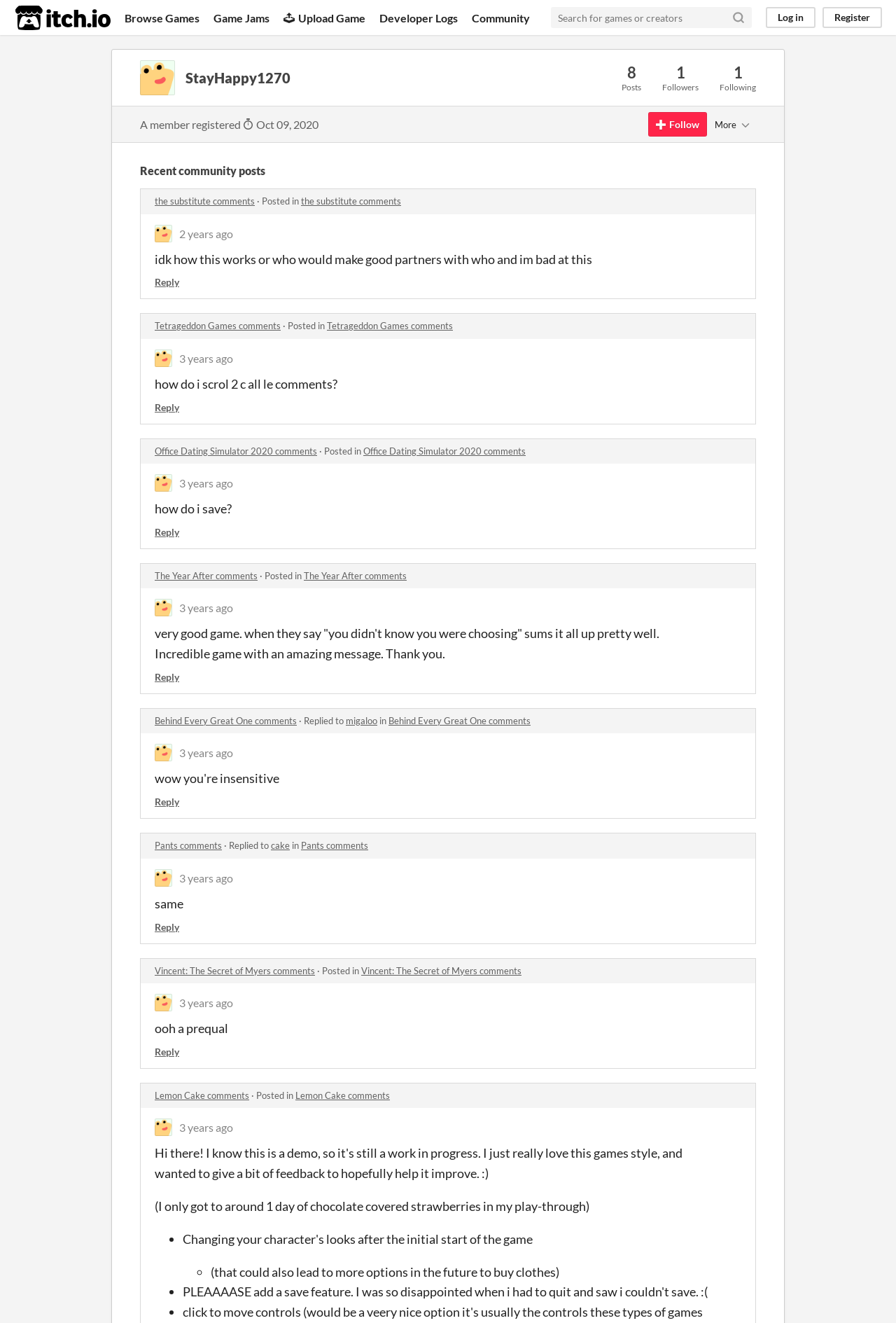Using the description: "Game Jams", determine the UI element's bounding box coordinates. Ensure the coordinates are in the format of four float numbers between 0 and 1, i.e., [left, top, right, bottom].

[0.239, 0.0, 0.301, 0.026]